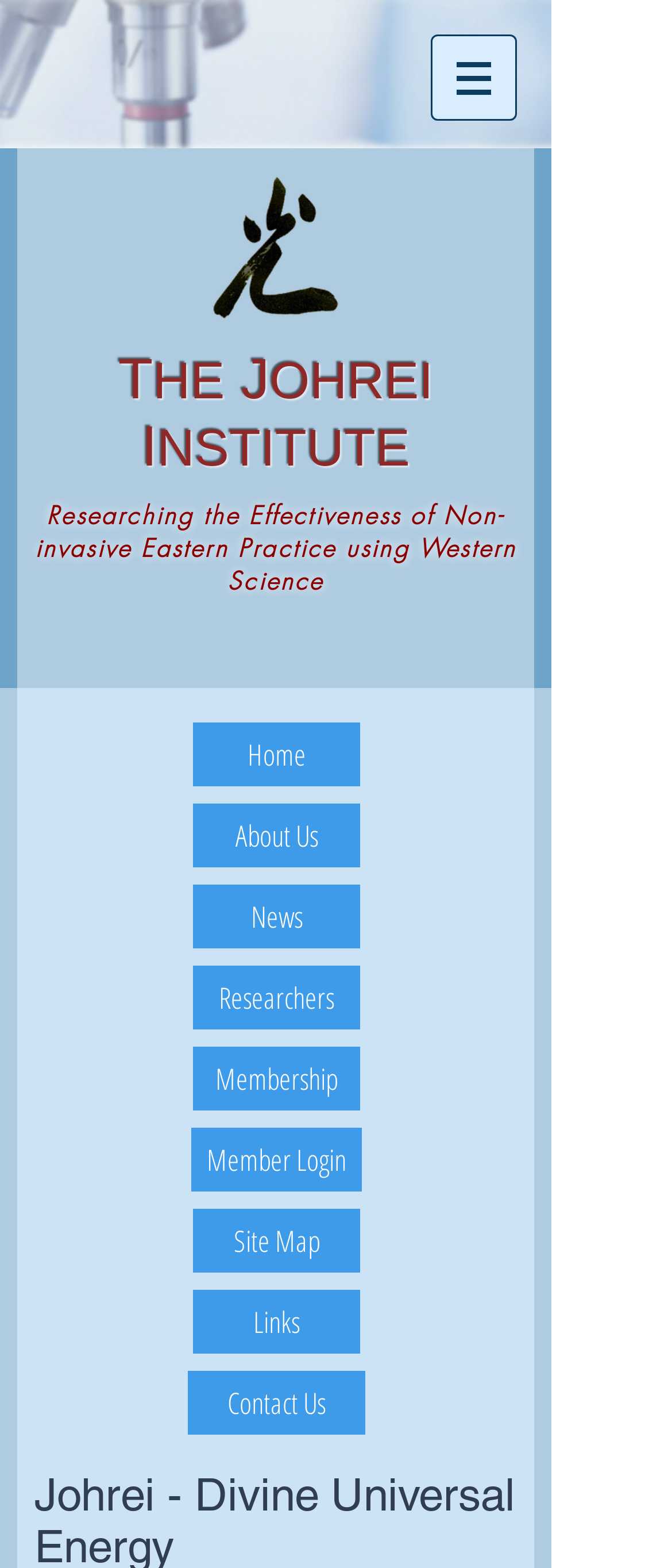Identify the bounding box coordinates of the specific part of the webpage to click to complete this instruction: "View the site map".

[0.287, 0.771, 0.536, 0.812]